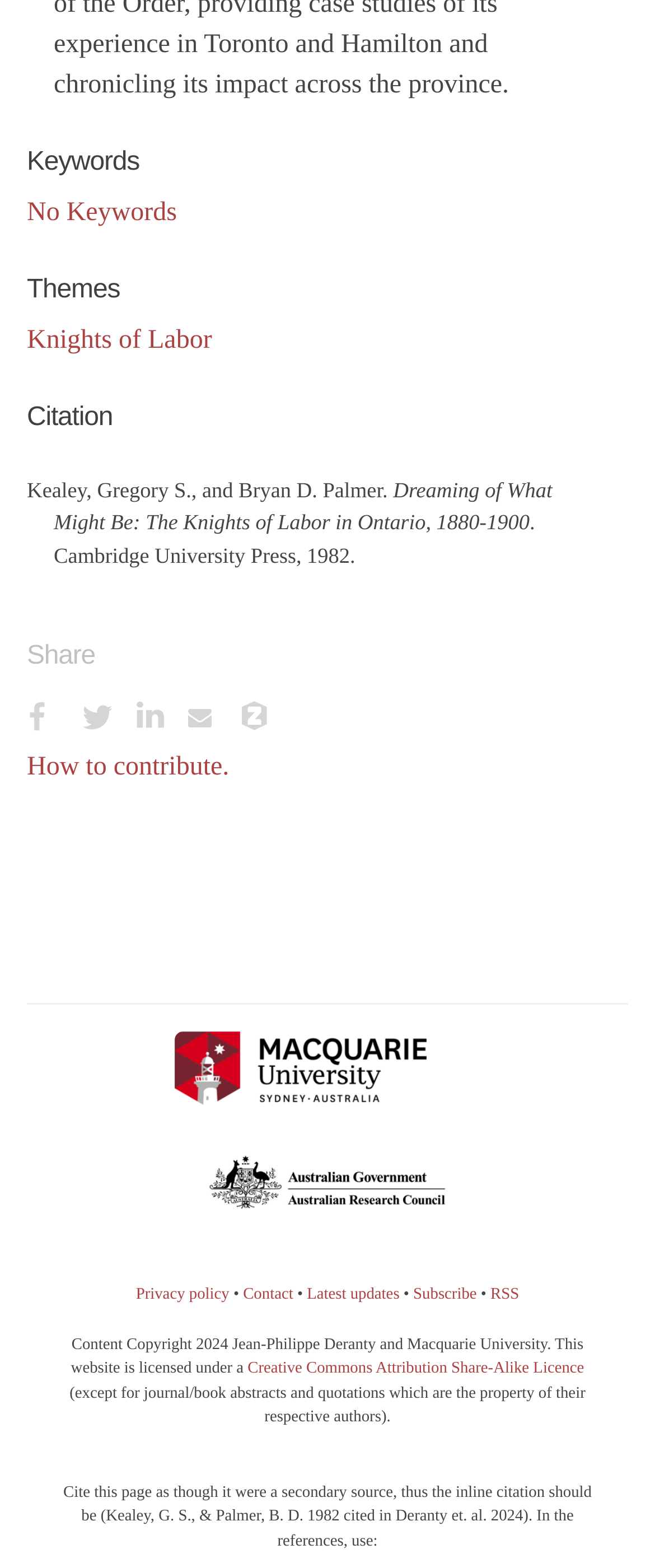Could you determine the bounding box coordinates of the clickable element to complete the instruction: "Click on 'How to contribute'"? Provide the coordinates as four float numbers between 0 and 1, i.e., [left, top, right, bottom].

[0.041, 0.48, 0.35, 0.498]